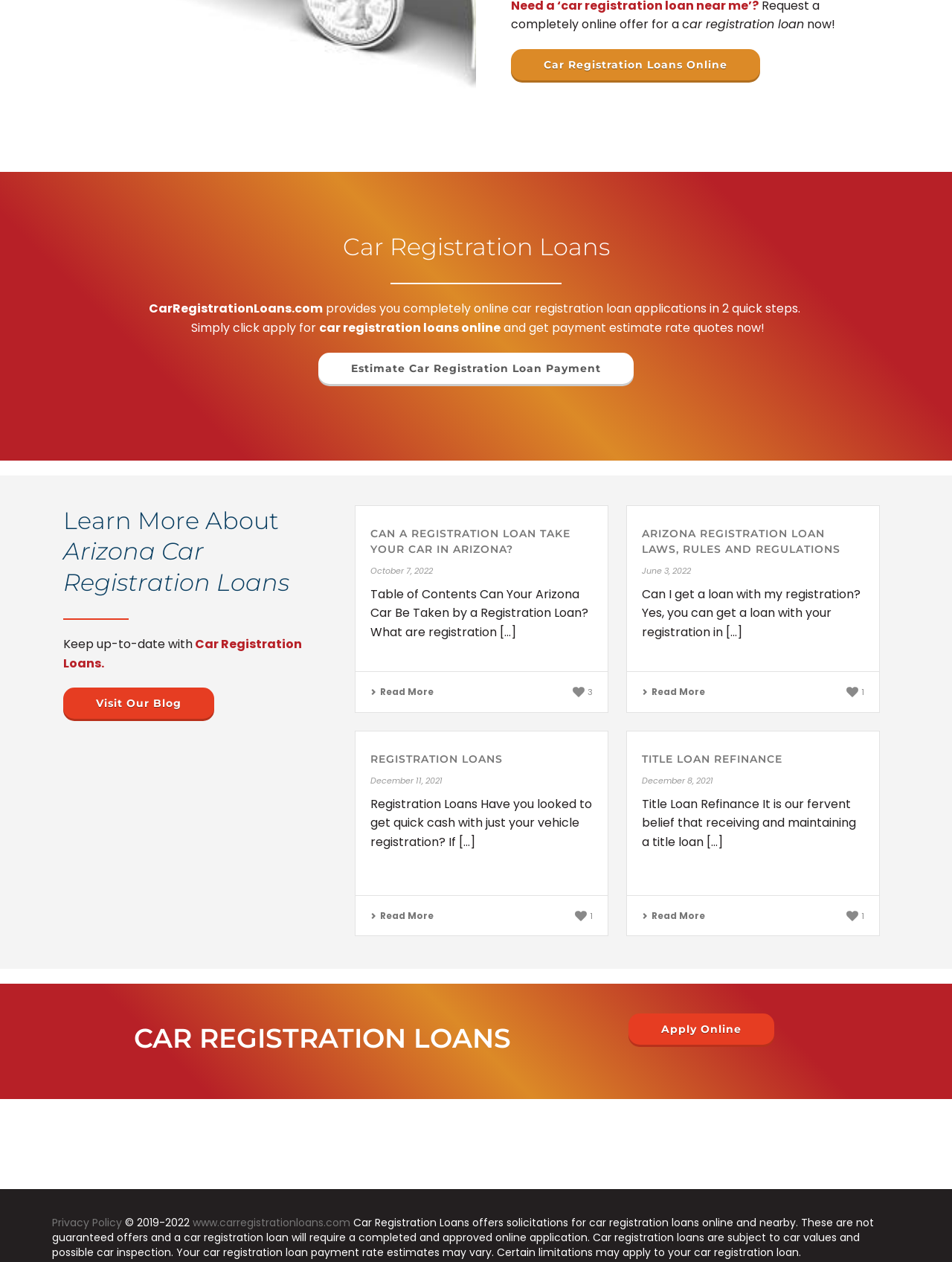Determine the bounding box coordinates for the element that should be clicked to follow this instruction: "Visit the blog". The coordinates should be given as four float numbers between 0 and 1, in the format [left, top, right, bottom].

[0.066, 0.545, 0.225, 0.57]